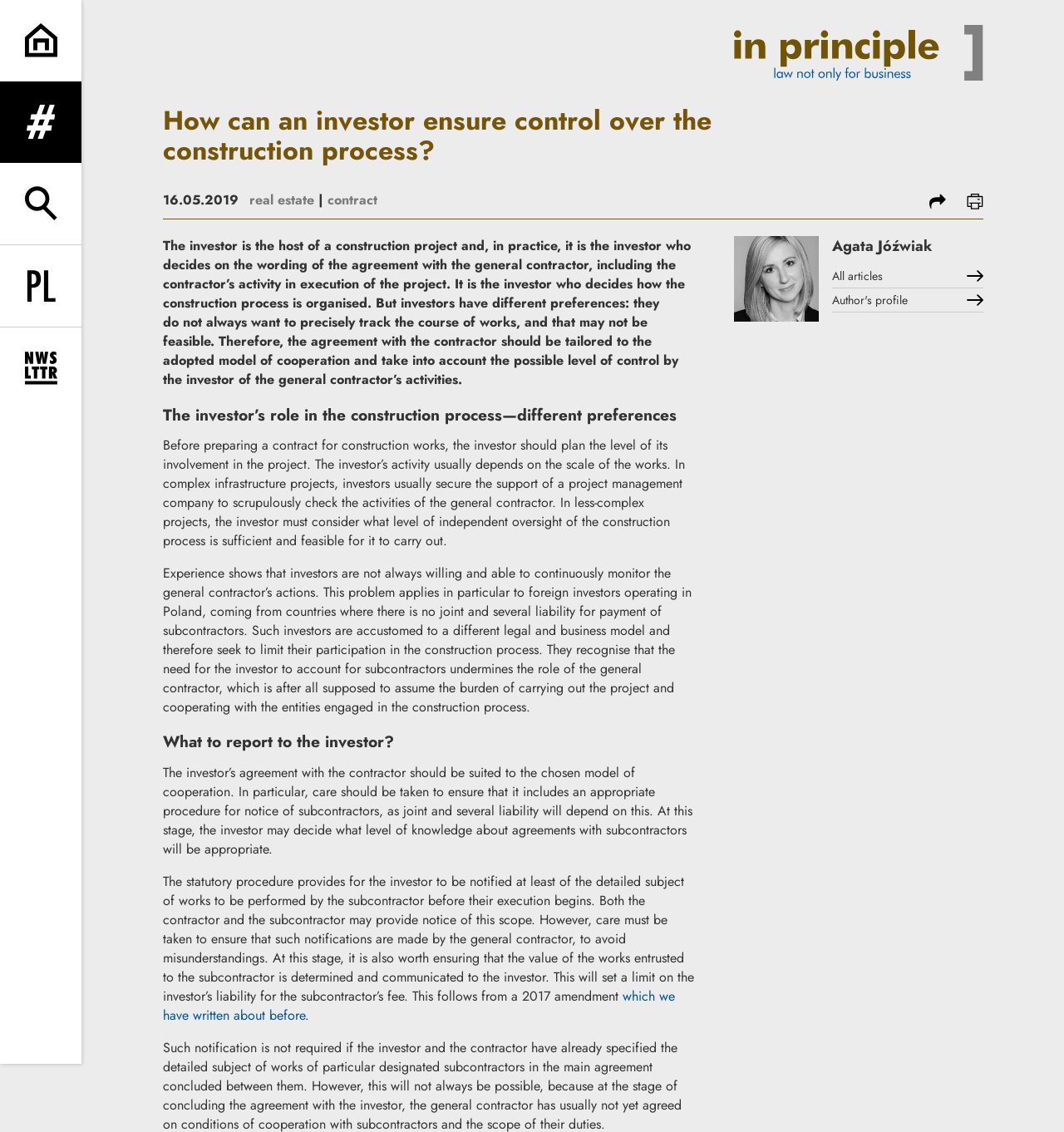Locate the bounding box coordinates of the element I should click to achieve the following instruction: "Go to content".

[0.454, 0.0, 0.546, 0.025]